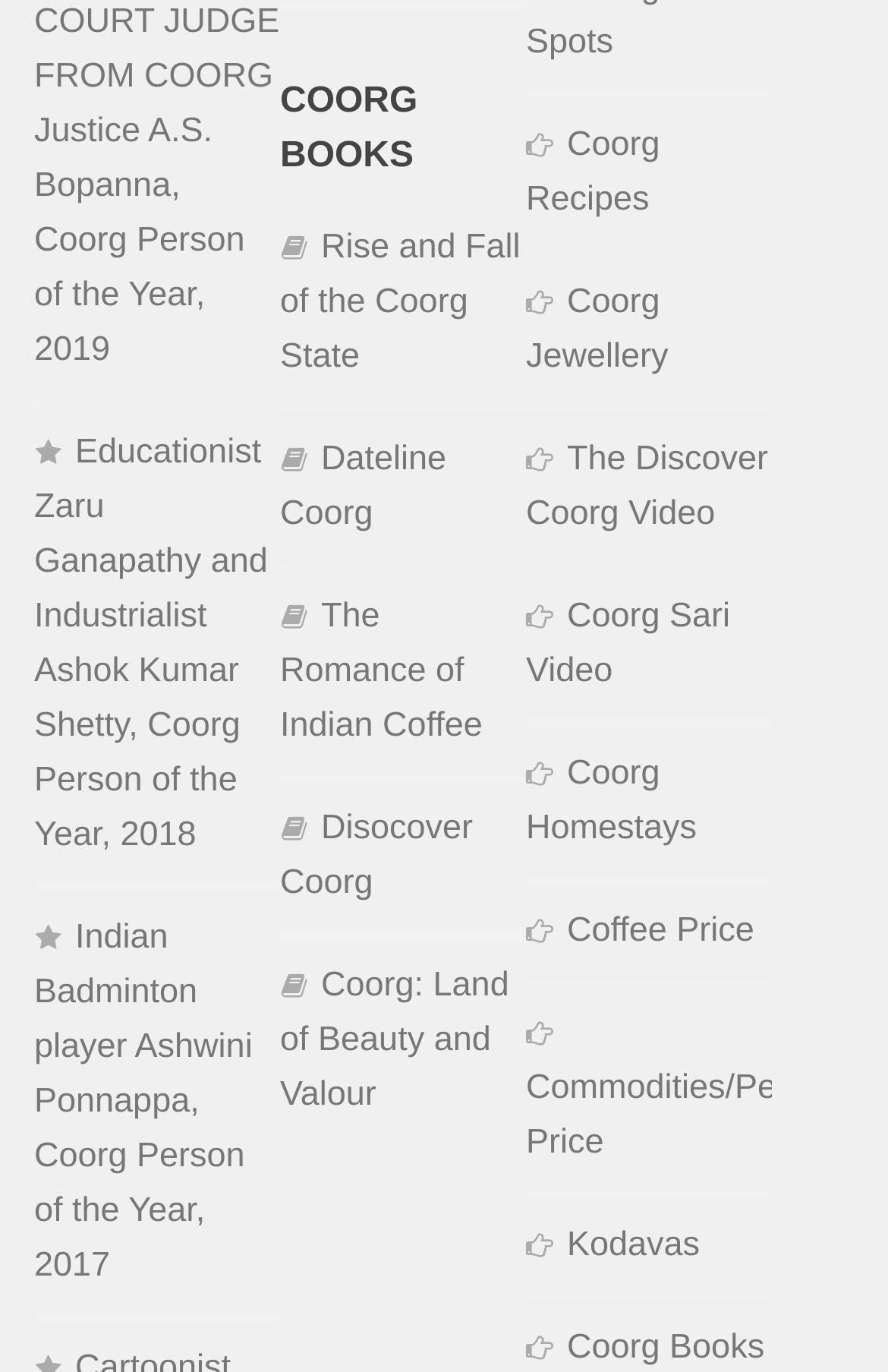What is the topic of the video mentioned in the link ' The Discover Coorg Video'?
Could you answer the question in a detailed manner, providing as much information as possible?

From the link element with the text ' The Discover Coorg Video', we can infer that the topic of the video is Discover Coorg.